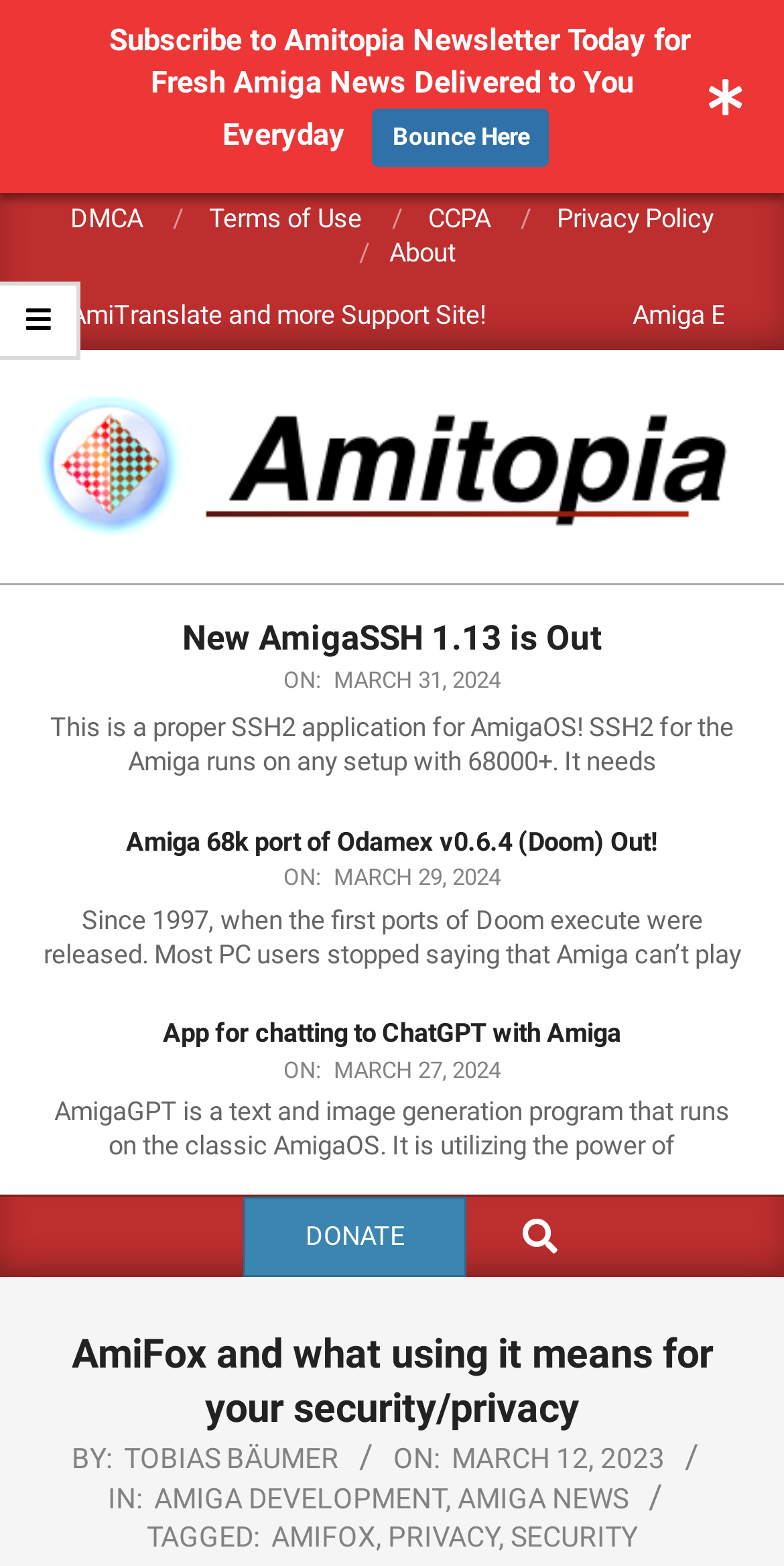Respond with a single word or short phrase to the following question: 
What is the name of the website?

Amitopia